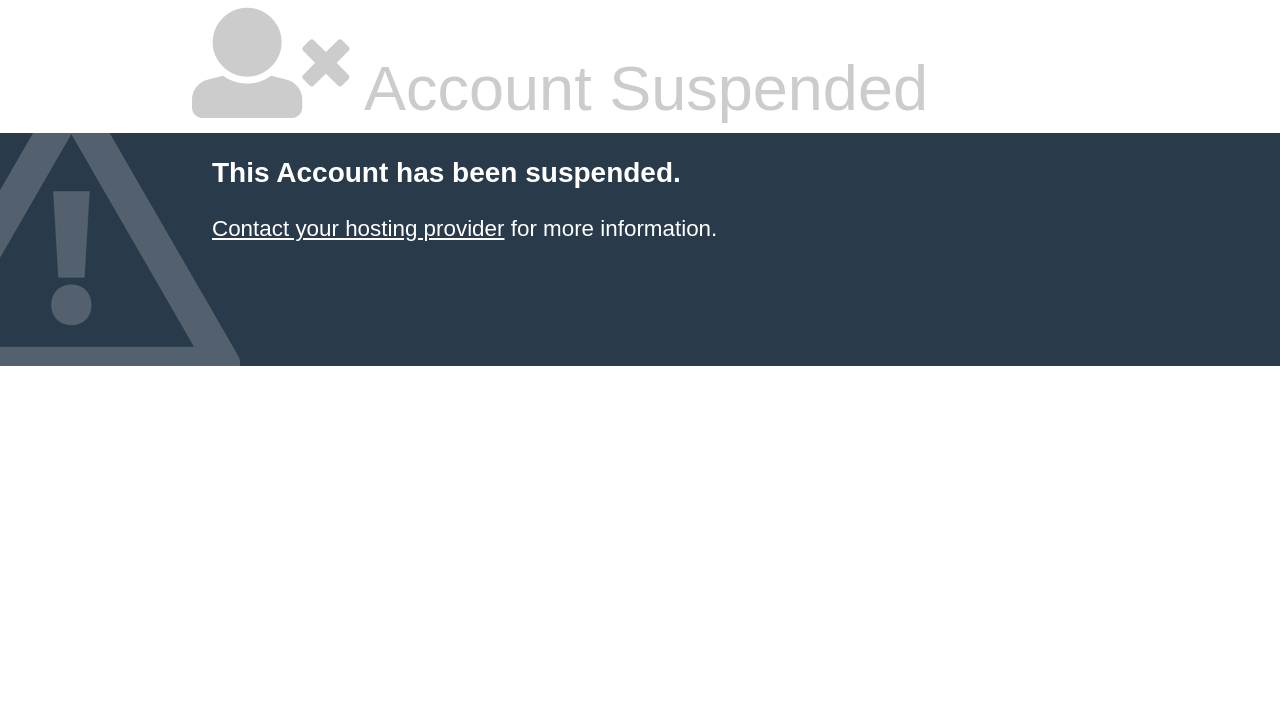Locate the bounding box of the user interface element based on this description: "Contact your hosting provider".

[0.166, 0.305, 0.394, 0.34]